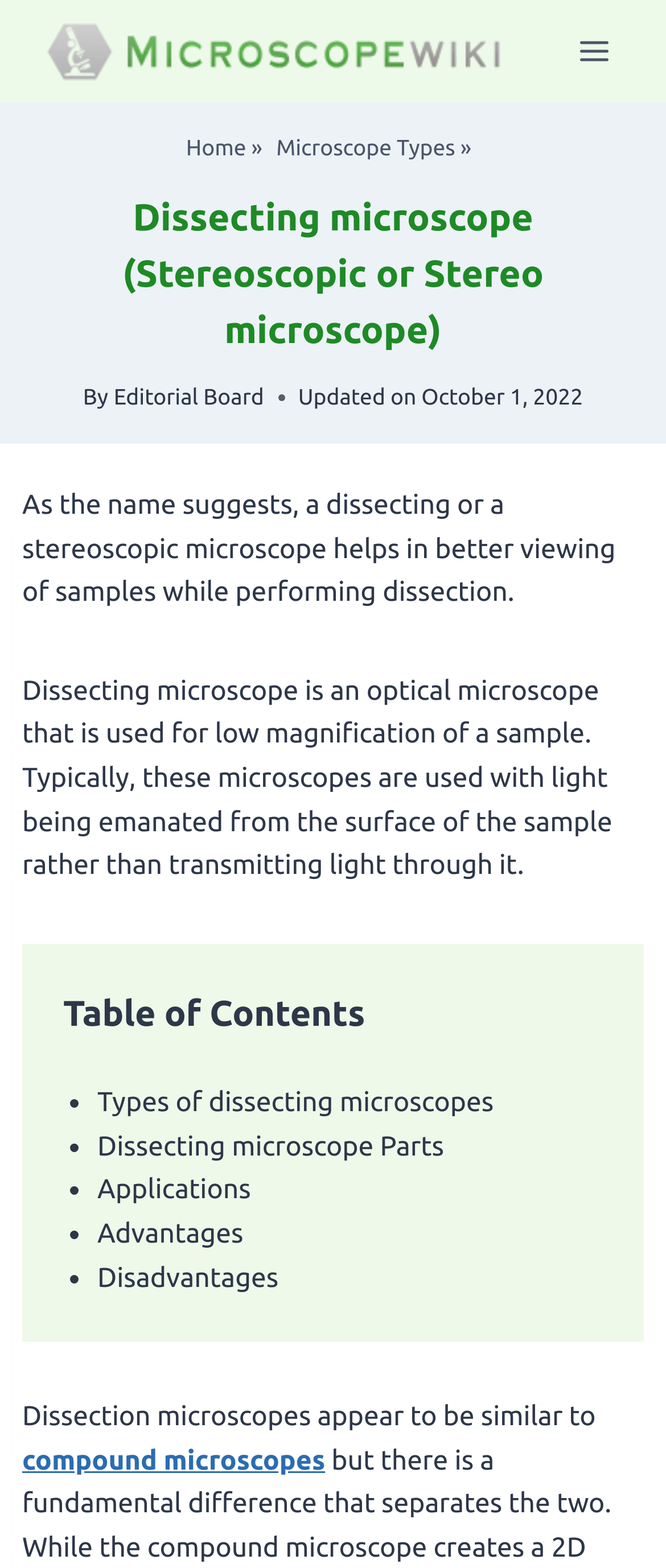Identify the bounding box coordinates of the area you need to click to perform the following instruction: "Go to Microscope Wiki".

[0.062, 0.013, 0.767, 0.052]